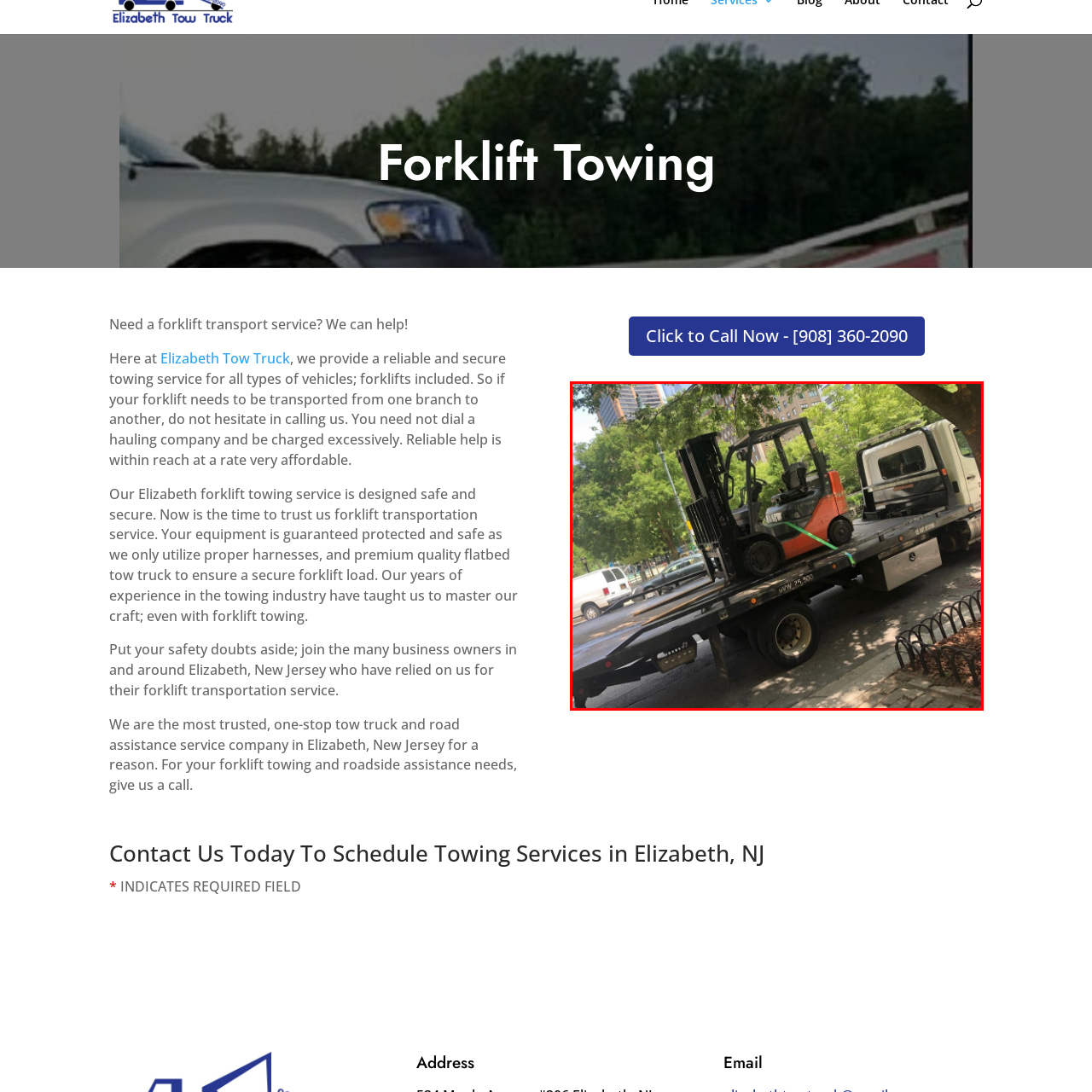Check the picture within the red bounding box and provide a brief answer using one word or phrase: What is the purpose of the safety harnesses?

To secure the forklift